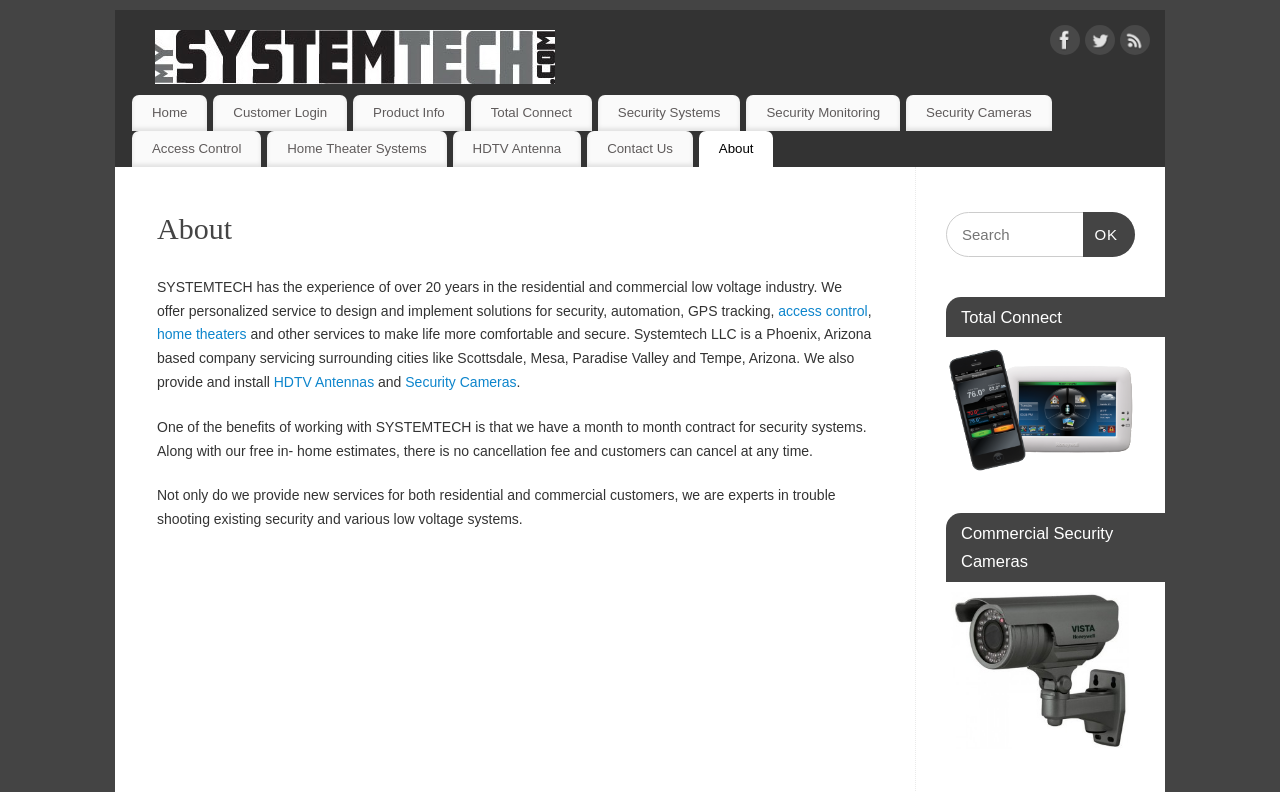Using the provided element description "title="Facebook"", determine the bounding box coordinates of the UI element.

[0.82, 0.032, 0.844, 0.079]